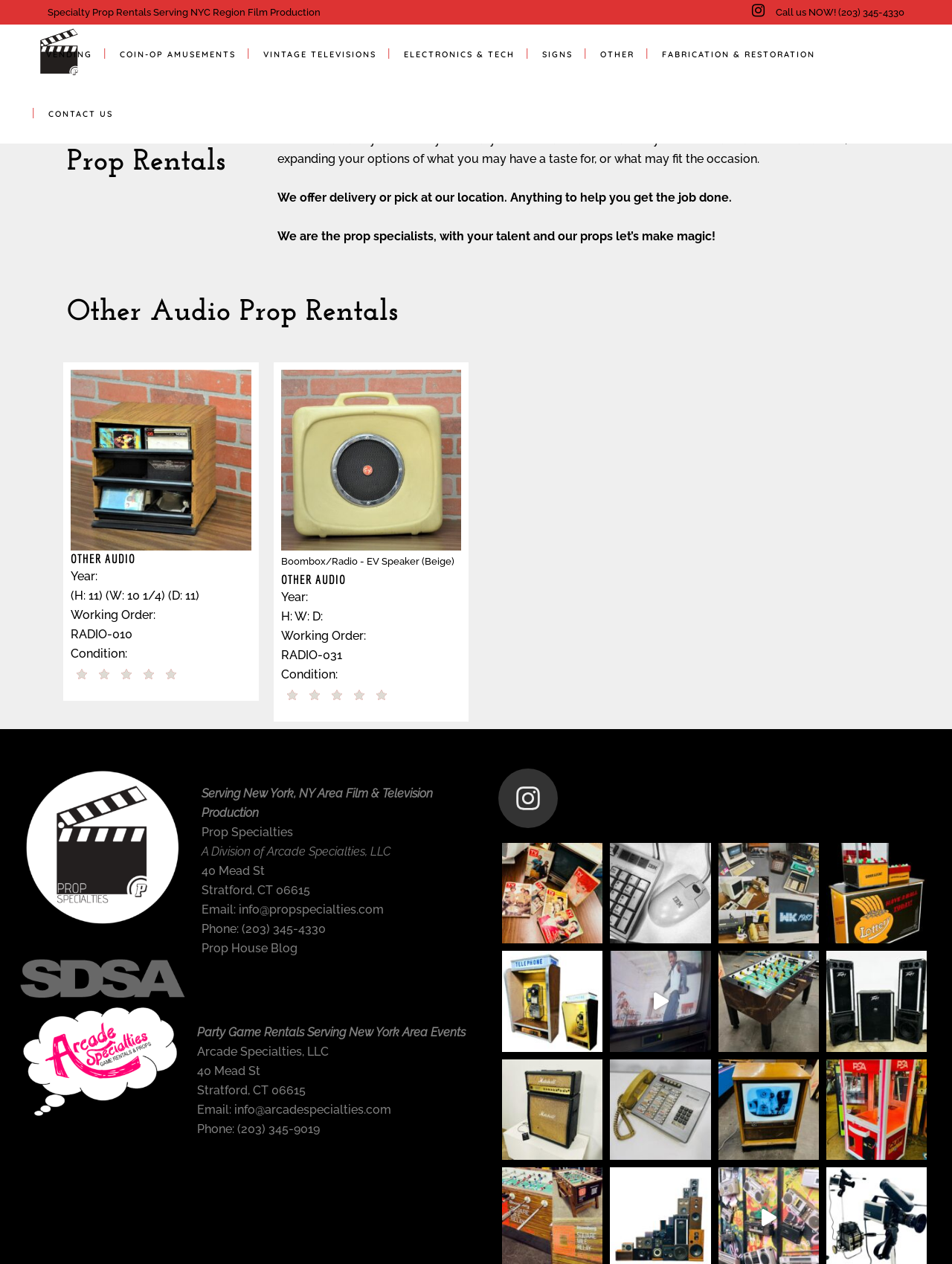Summarize the webpage in an elaborate manner.

This webpage is about Prop Specialties, a prop house rental service serving the NYC region, particularly for film and television production. At the top of the page, there is a logo and a call-to-action to call the company. Below that, there are several links to different categories of prop rentals, including vending, coin-op amusements, vintage televisions, electronics, signs, and fabrication and restoration.

The main content of the page is divided into two sections. On the left side, there is a heading "Other Audio Prop Rentals" followed by a brief description of the service, which offers a variety of retro-style props that are functional and come in different colors and sizes. Below that, there are several paragraphs of text describing the service, including the option for delivery or pickup at their location.

On the right side, there are several sections showcasing different prop rentals. The first section displays an old cassette holder prop rental, with an image and details about the prop, including its year, dimensions, working order, and condition. Below that, there is another section displaying a vintage EV speaker prop rental, also with an image and details.

Further down the page, there is a section with the company's contact information, including their address, email, and phone number. Below that, there are several links to the company's social media profiles and a blog.

At the bottom of the page, there are several more links to different categories of prop rentals, as well as a section with icons of TV history and several social media posts showcasing different props and services offered by the company.